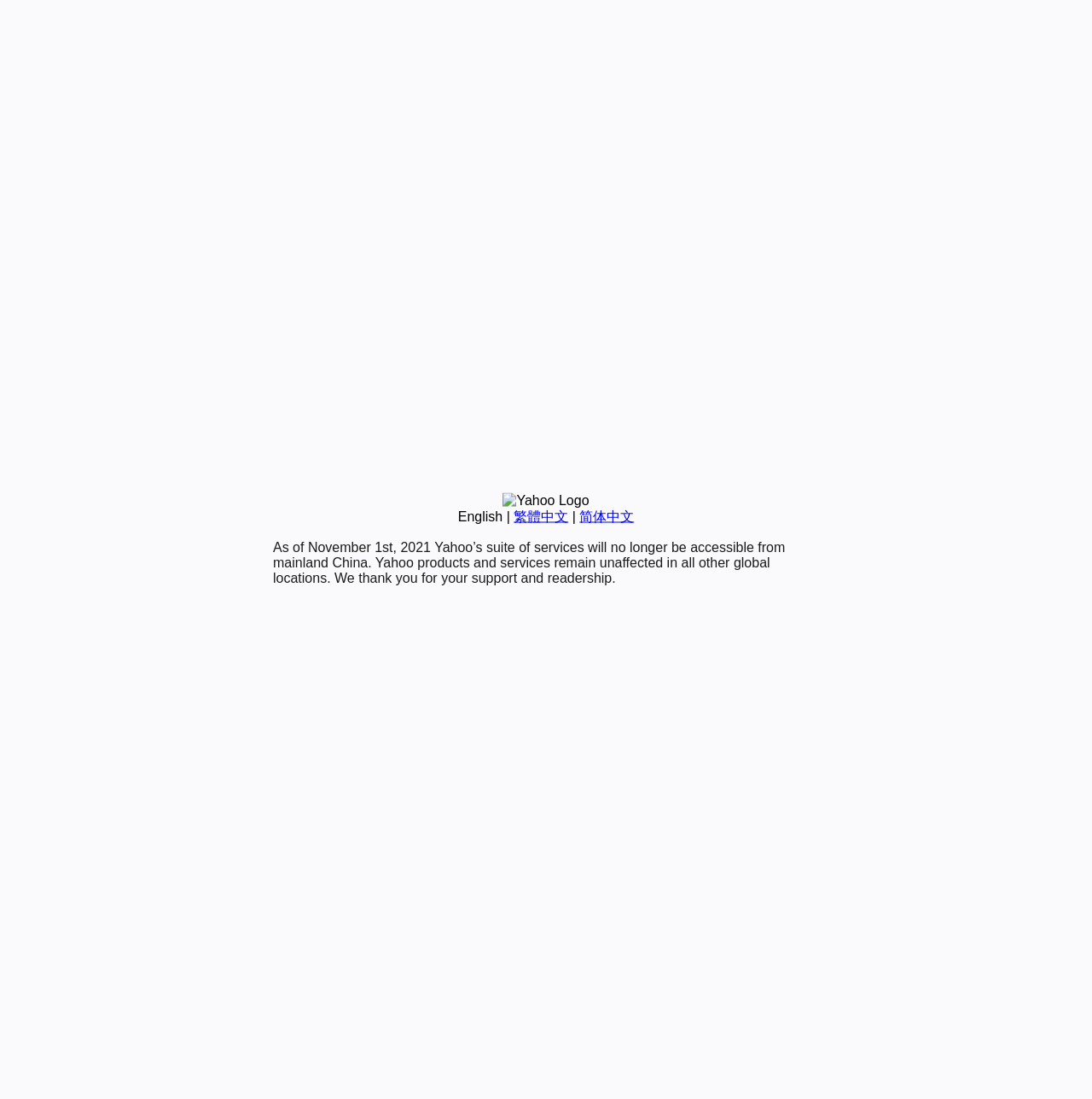Determine the bounding box coordinates of the UI element described by: "简体中文".

[0.531, 0.463, 0.581, 0.476]